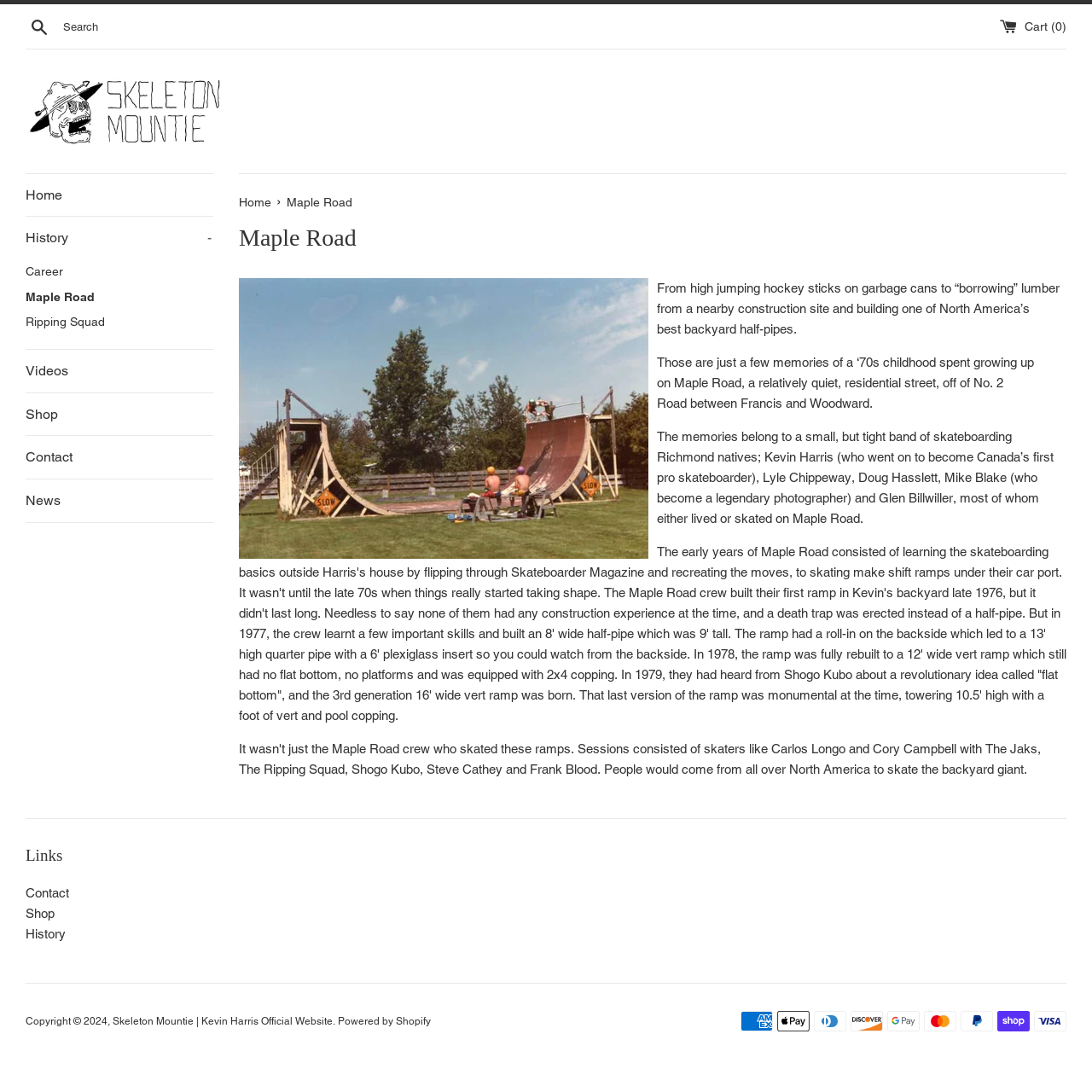Determine the bounding box coordinates for the area that needs to be clicked to fulfill this task: "Visit Home page". The coordinates must be given as four float numbers between 0 and 1, i.e., [left, top, right, bottom].

[0.023, 0.159, 0.195, 0.198]